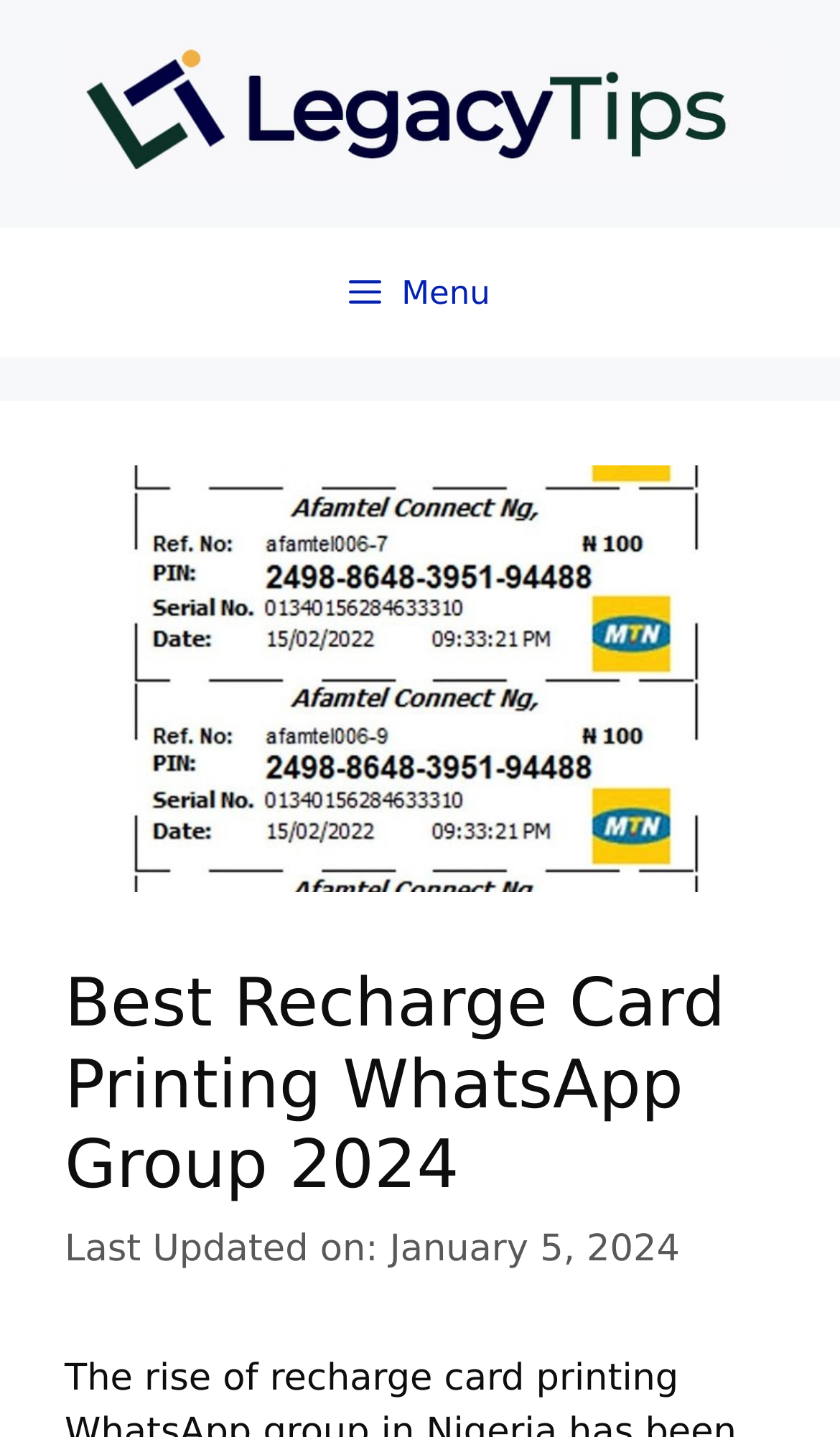How many links are there in the banner section?
Refer to the image and answer the question using a single word or phrase.

1